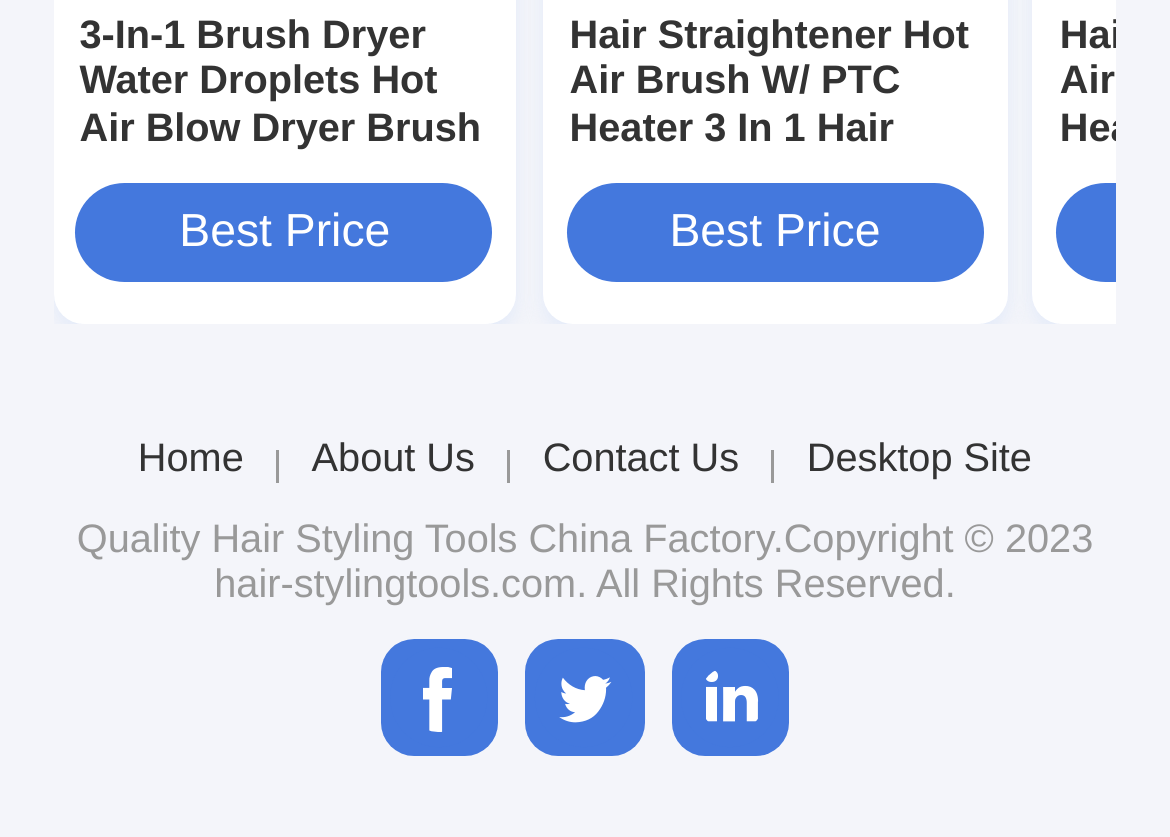Identify the bounding box for the element characterized by the following description: "Hair Styling Tools".

[0.181, 0.615, 0.442, 0.669]